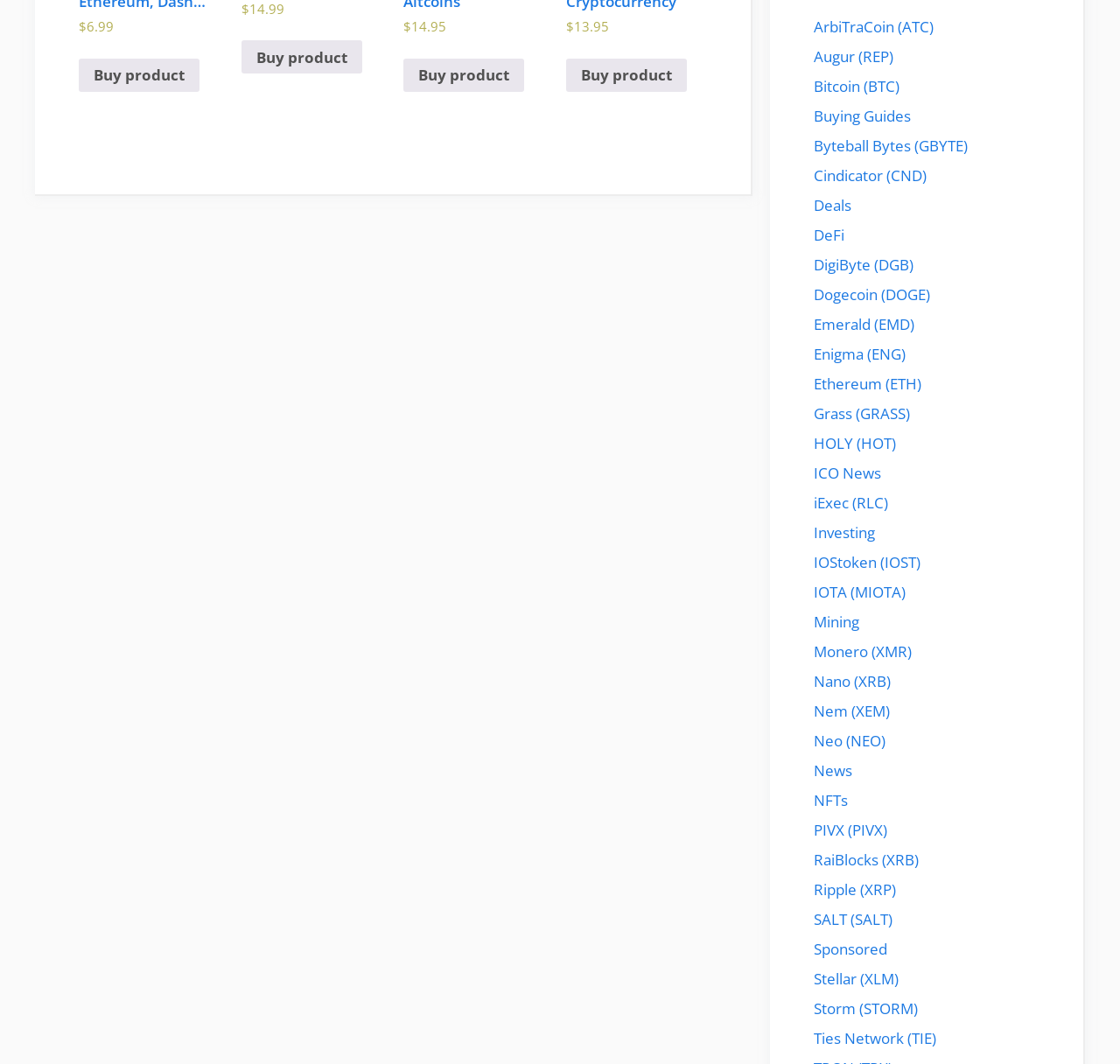Show the bounding box coordinates for the HTML element as described: "Bitcoin (BTC)".

[0.727, 0.071, 0.803, 0.09]